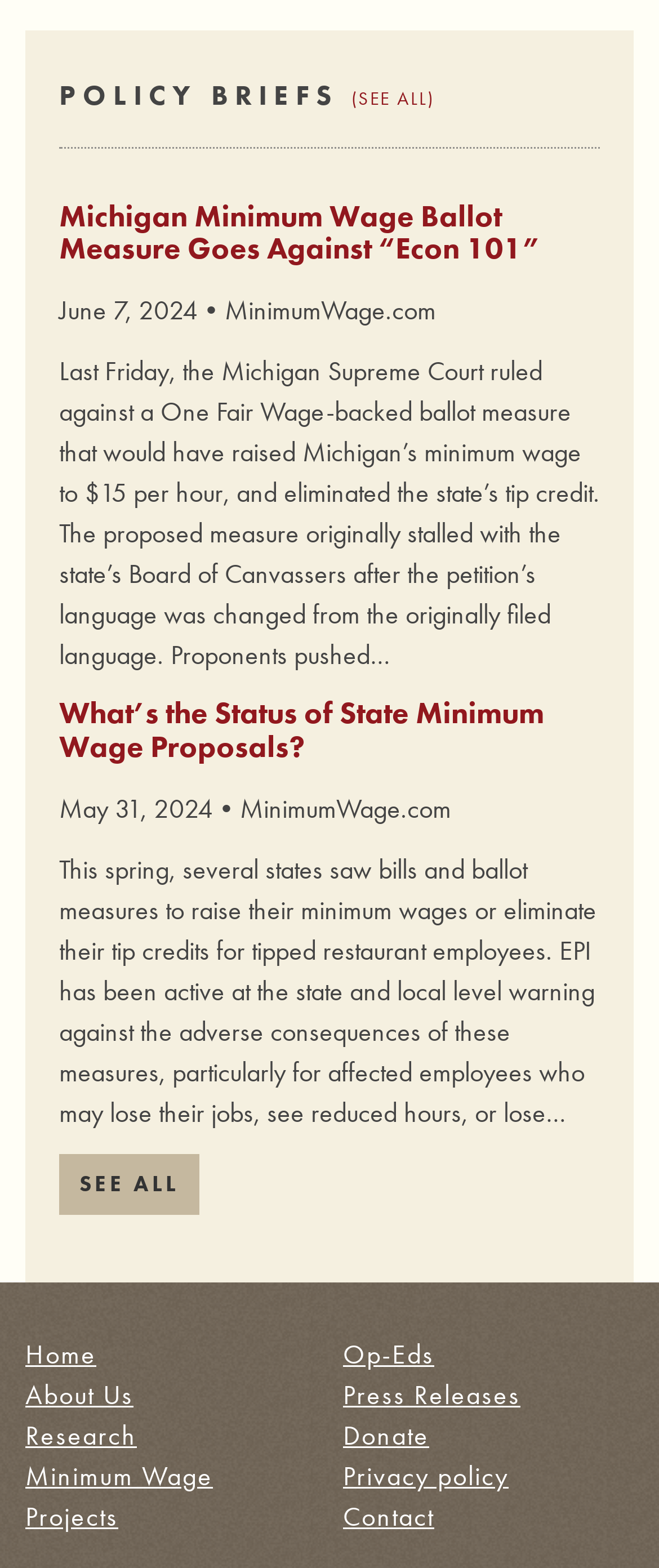Find and specify the bounding box coordinates that correspond to the clickable region for the instruction: "Go to the home page".

[0.038, 0.853, 0.146, 0.875]